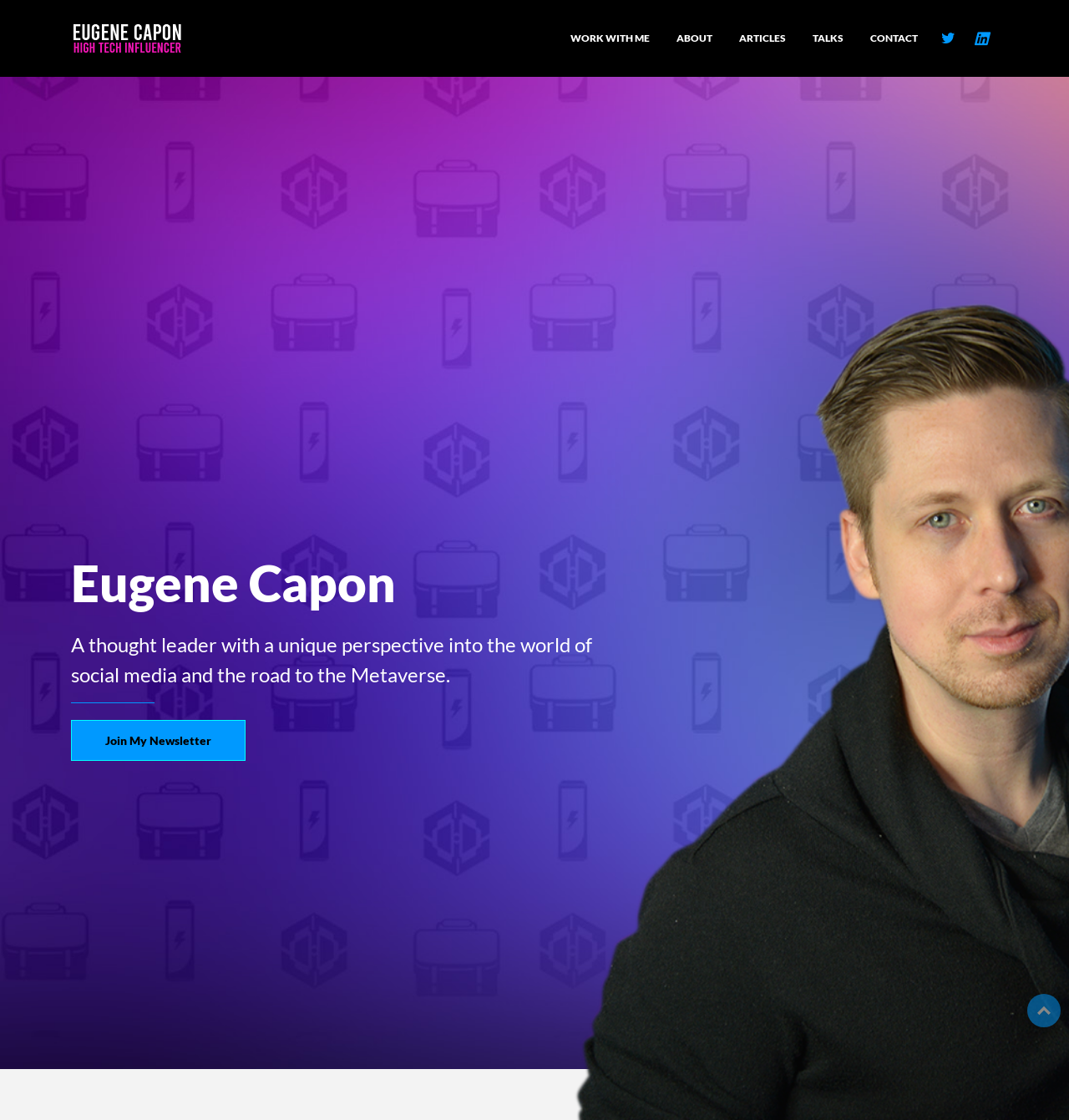What is the topic of the influencer's expertise?
Please respond to the question with a detailed and informative answer.

The topic of the influencer's expertise can be inferred from the StaticText element with the text 'A thought leader with a unique perspective into the world of social media and the road to the Metaverse.'.